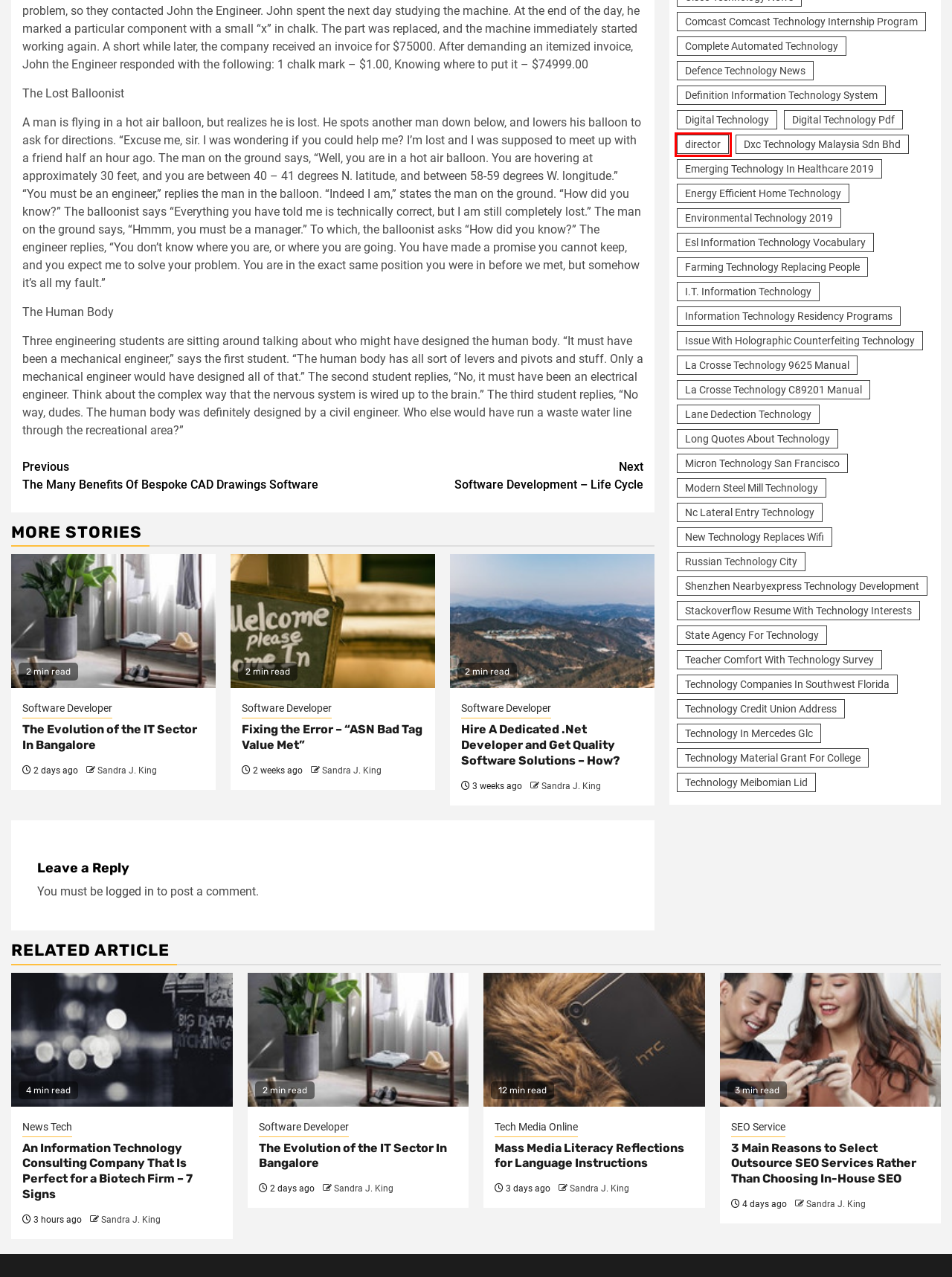Given a webpage screenshot with a UI element marked by a red bounding box, choose the description that best corresponds to the new webpage that will appear after clicking the element. The candidates are:
A. Farming Technology Replacing People – Stereo Computers
B. Complete Automated Technology – Stereo Computers
C. Issue With Holographic Counterfeiting Technology – Stereo Computers
D. New Technology Replaces Wifi – Stereo Computers
E. Nc Lateral Entry Technology – Stereo Computers
F. Log In ‹ Stereo Computers — WordPress
G. La Crosse Technology 9625 Manual – Stereo Computers
H. director – Stereo Computers

H